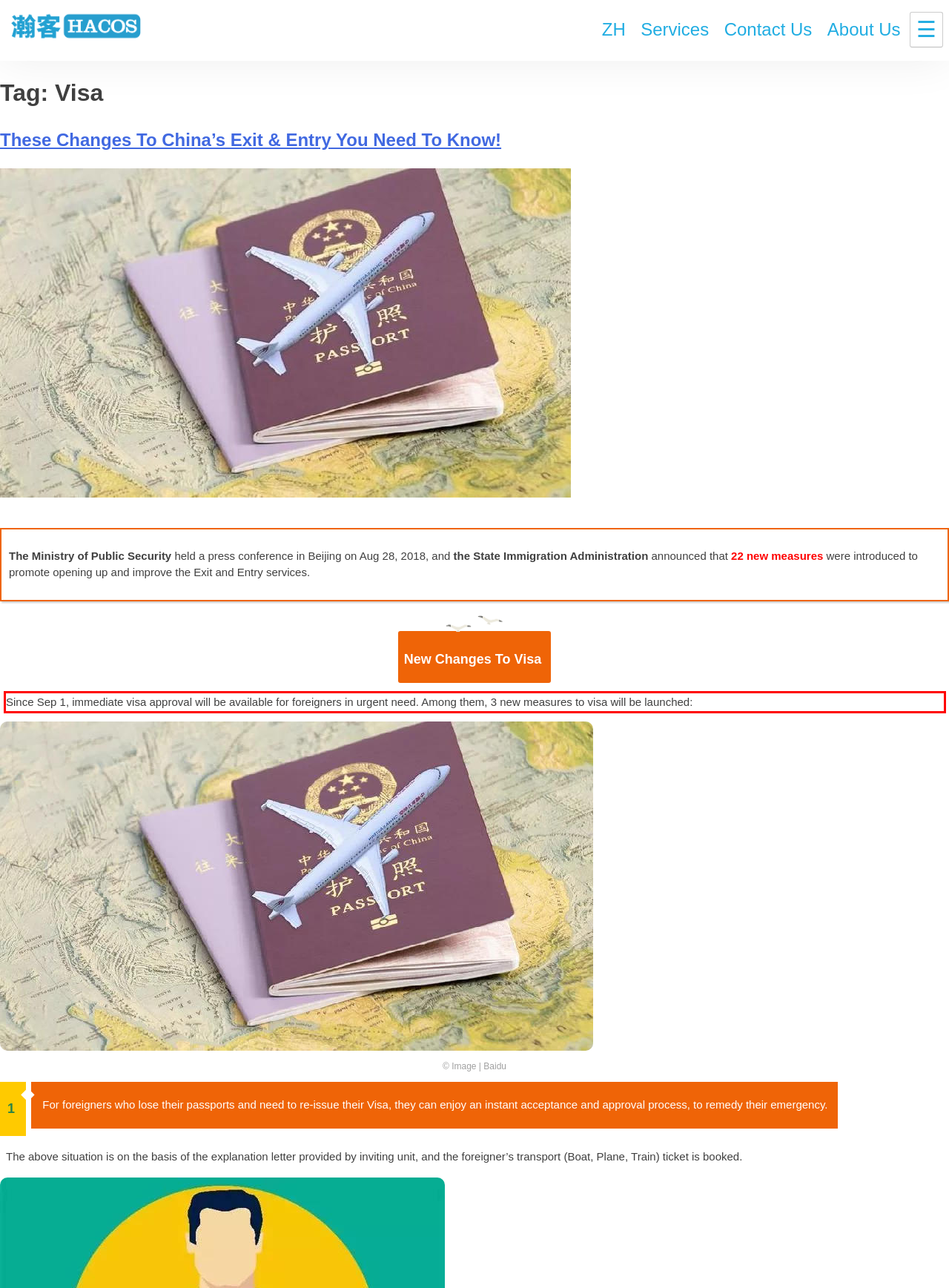Given a screenshot of a webpage, locate the red bounding box and extract the text it encloses.

Since Sep 1, immediate visa approval will be available for foreigners in urgent need. Among them, 3 new measures to visa will be launched: